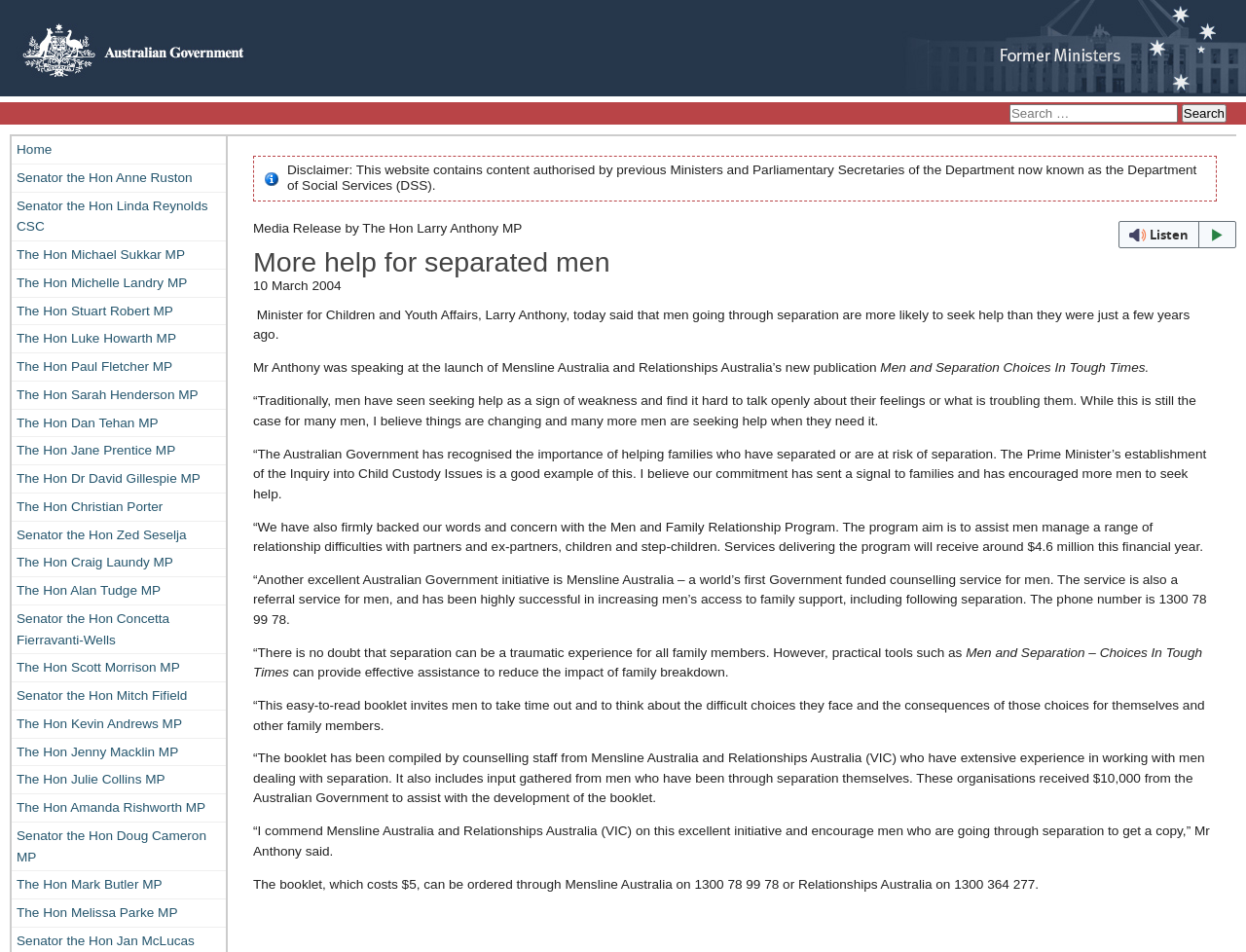Identify the bounding box coordinates of the clickable section necessary to follow the following instruction: "Listen to the article with webReader". The coordinates should be presented as four float numbers from 0 to 1, i.e., [left, top, right, bottom].

[0.898, 0.232, 0.992, 0.26]